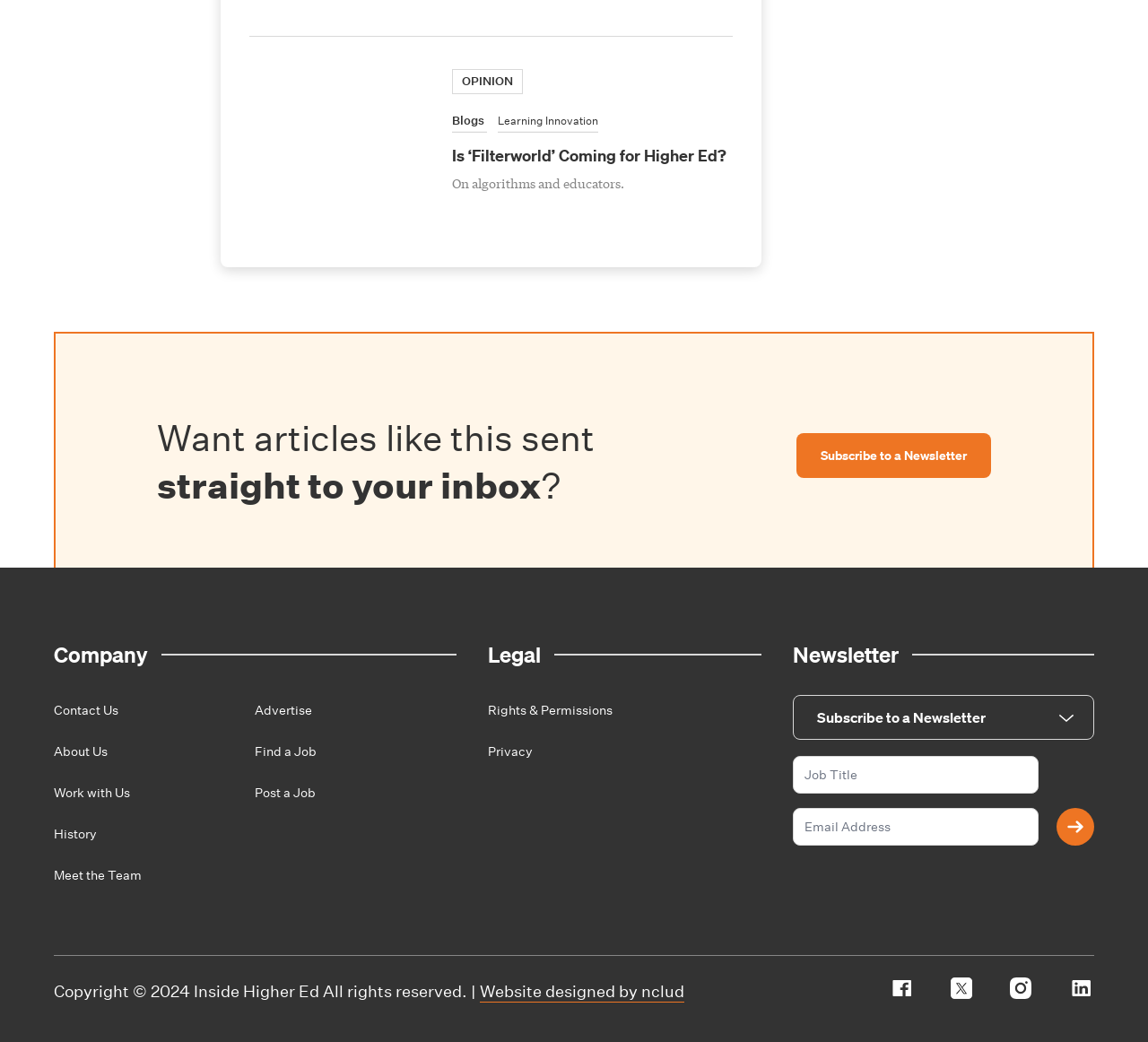Determine the bounding box coordinates of the clickable region to execute the instruction: "Contact the company". The coordinates should be four float numbers between 0 and 1, denoted as [left, top, right, bottom].

[0.047, 0.674, 0.103, 0.689]